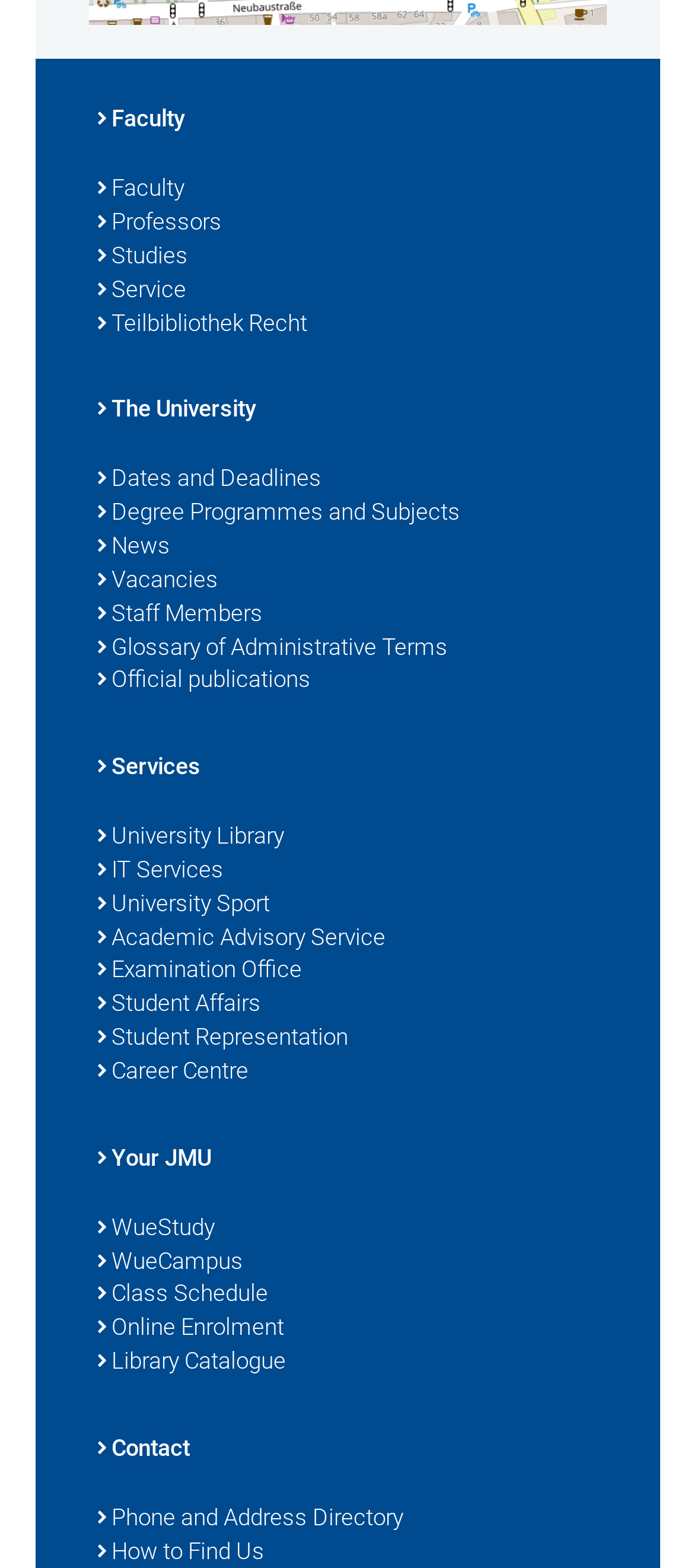Is there a link to a university library? Examine the screenshot and reply using just one word or a brief phrase.

Yes